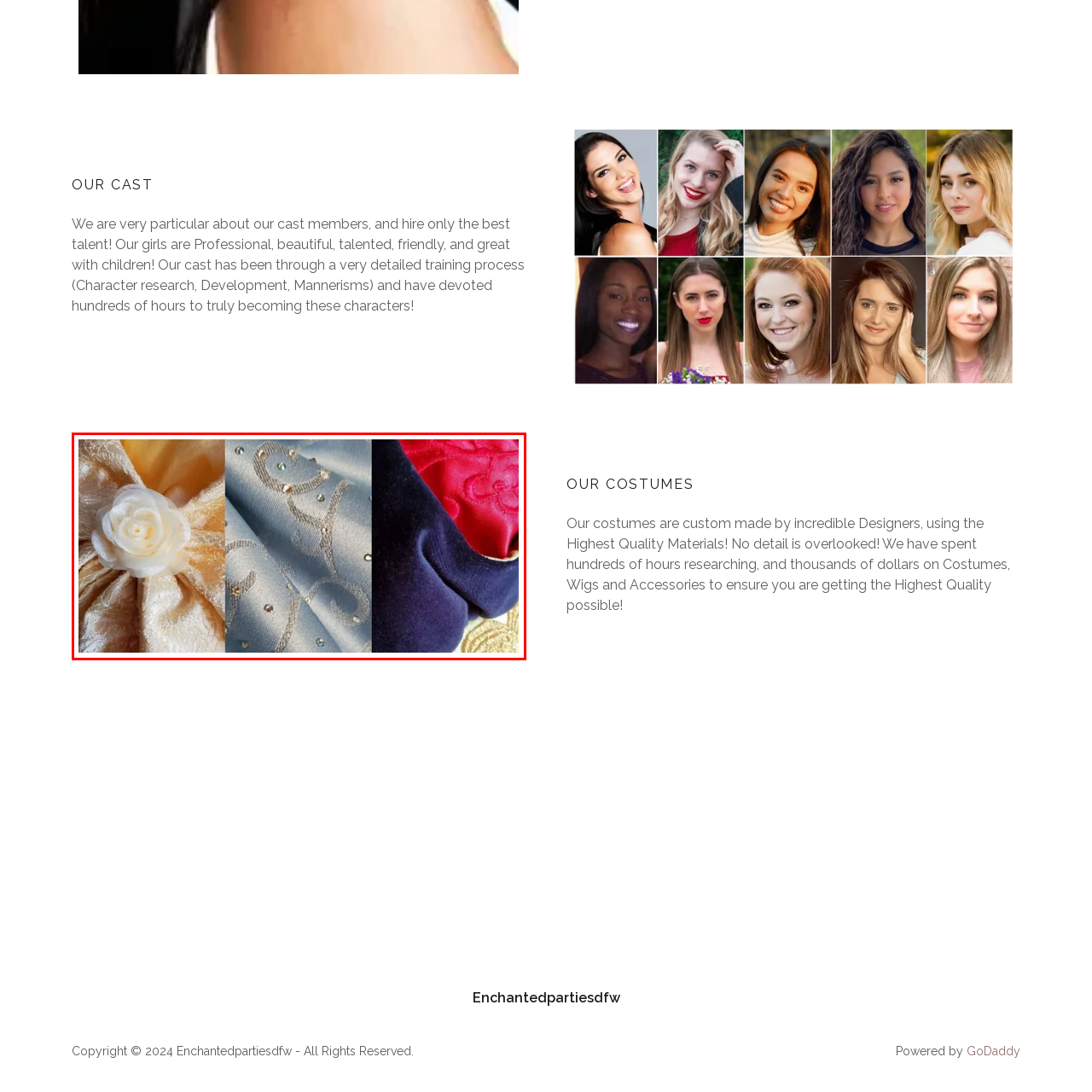Describe the contents of the image that is surrounded by the red box in a detailed manner.

The image showcases a stunning collection of luxurious costume fabrics, emphasizing the attention to detail and quality that defines the costumes offered. The left section features a rich, golden fabric adorned with an elegant flower embellishment, exuding a sense of royal sophistication. In the center, a soft blue textile glistens with delicate embroidery and shimmering rhinestones, showcasing intricate designs that catch the light beautifully. The right section reveals a deep red fabric, complemented by a navy blue trim, hinting at dramatic flair and exquisite craftsmanship. This vibrant array reflects the commitment to high-quality materials and bespoke designs celebrated in the “OUR COSTUMES” section, emphasizing the dedication and skill invested in creating enchanting costumes for any occasion.